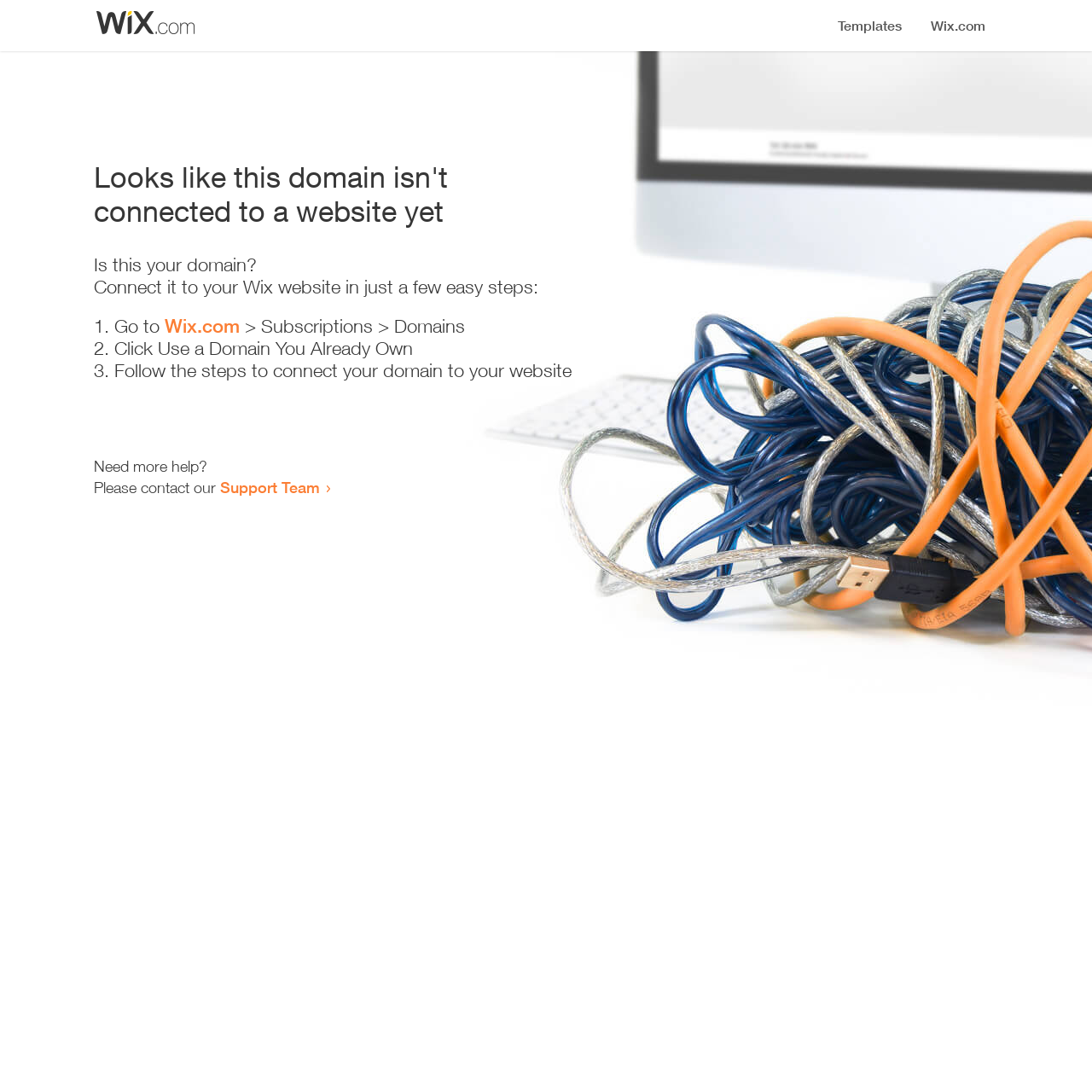Locate the bounding box of the UI element described by: "Wix.com" in the given webpage screenshot.

[0.151, 0.288, 0.22, 0.309]